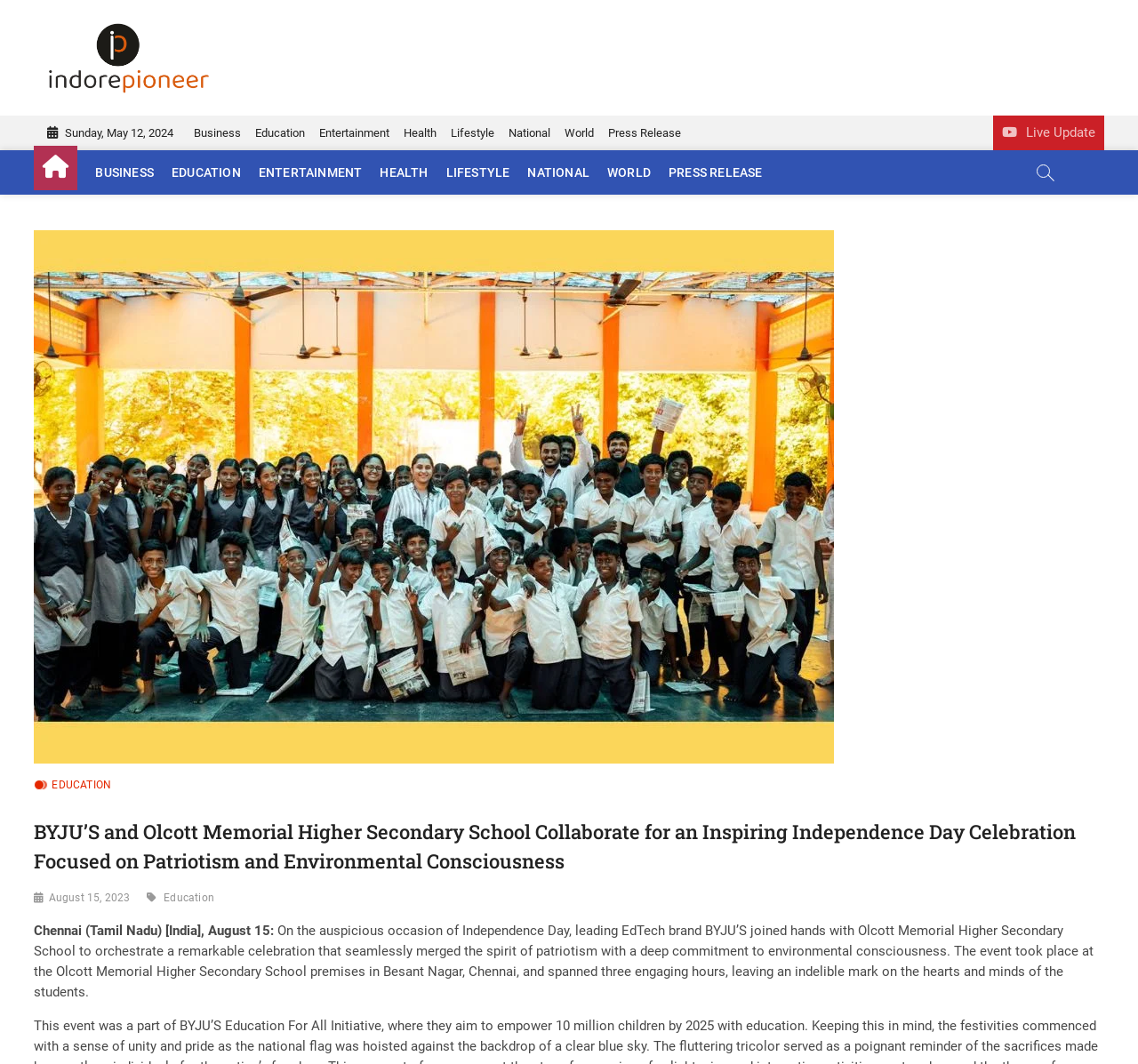What is the name of the EdTech brand mentioned in the article?
Please use the image to provide a one-word or short phrase answer.

BYJU'S